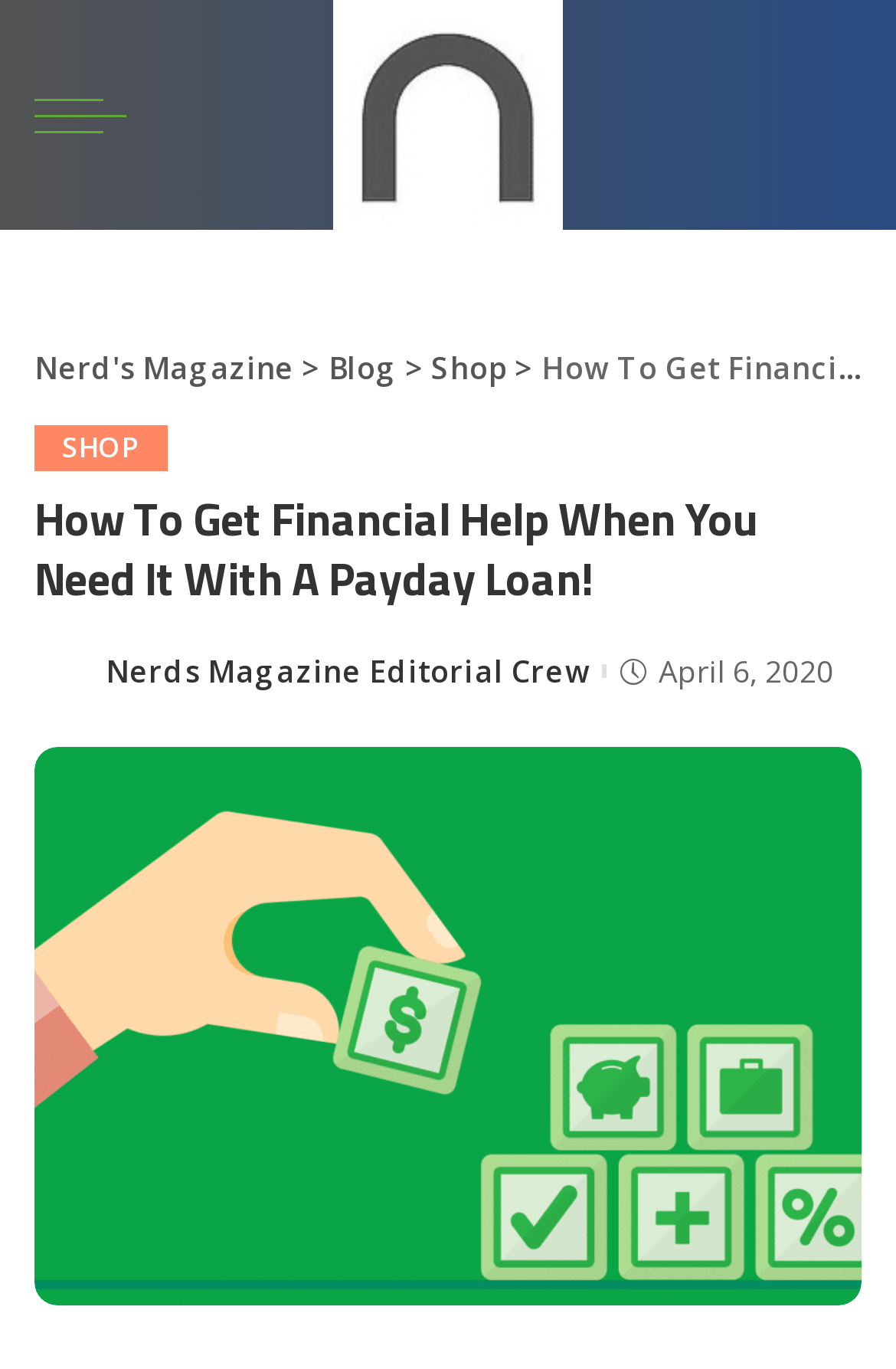Identify and extract the main heading of the webpage.

How To Get Financial Help When You Need It With A Payday Loan!